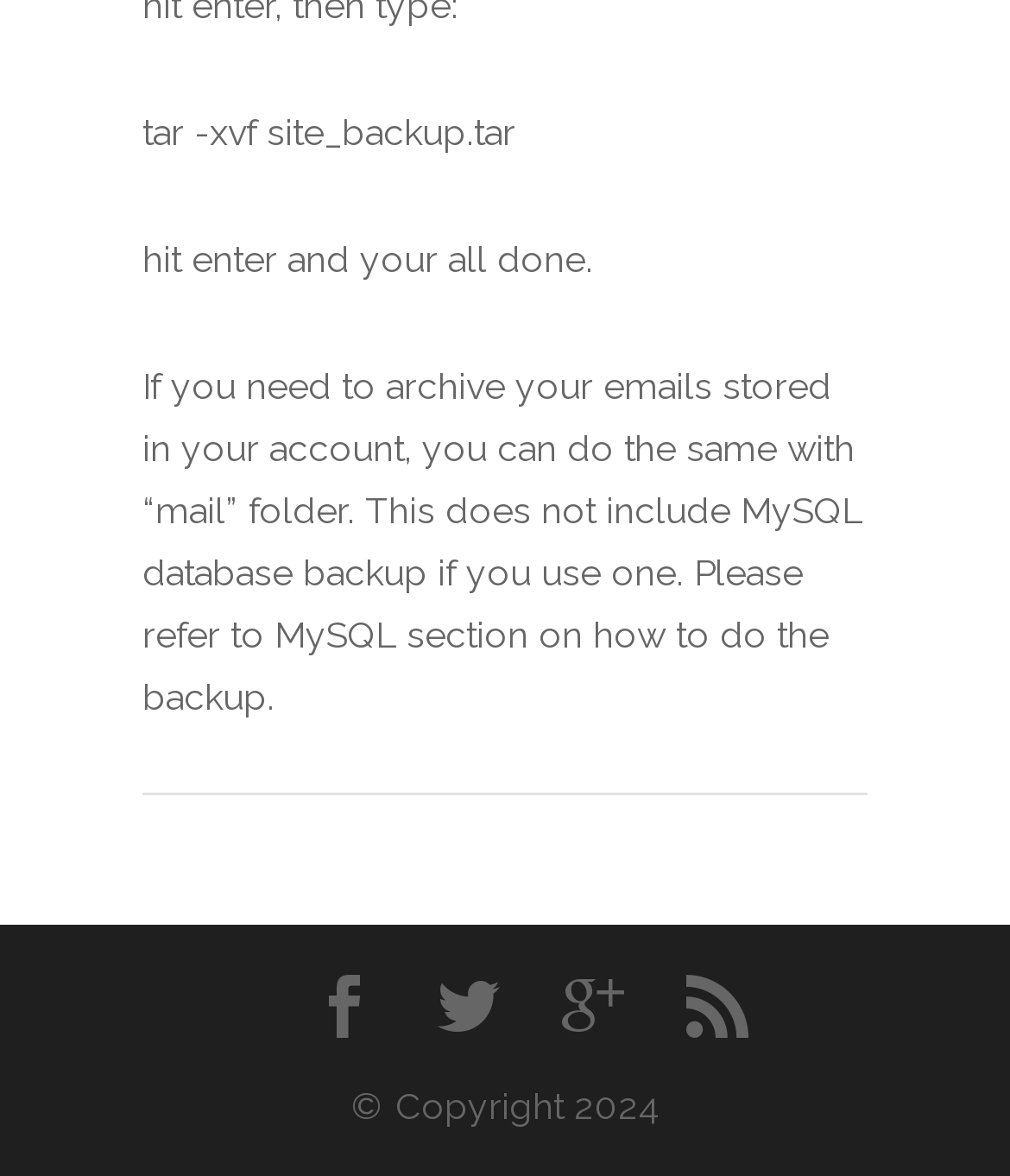What is not included in the email backup?
Please provide a comprehensive answer based on the contents of the image.

The third paragraph of text on the webpage mentions that the email backup does not include the MySQL database backup, and refers to the MySQL section for instructions on how to do the backup.